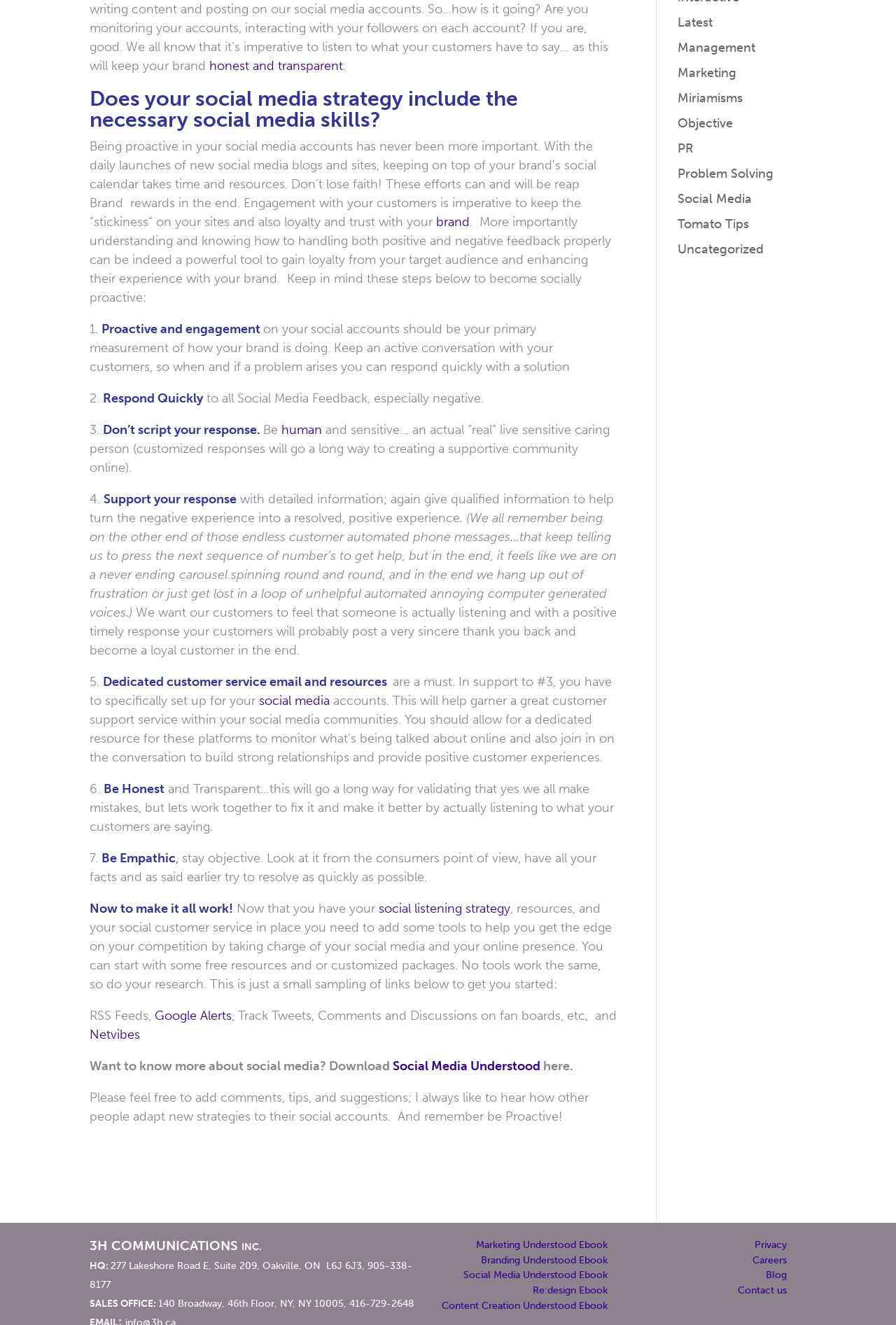Bounding box coordinates are specified in the format (top-left x, top-left y, bottom-right x, bottom-right y). All values are floating point numbers bounded between 0 and 1. Please provide the bounding box coordinate of the region this sentence describes: Problem Solving

[0.756, 0.124, 0.863, 0.138]